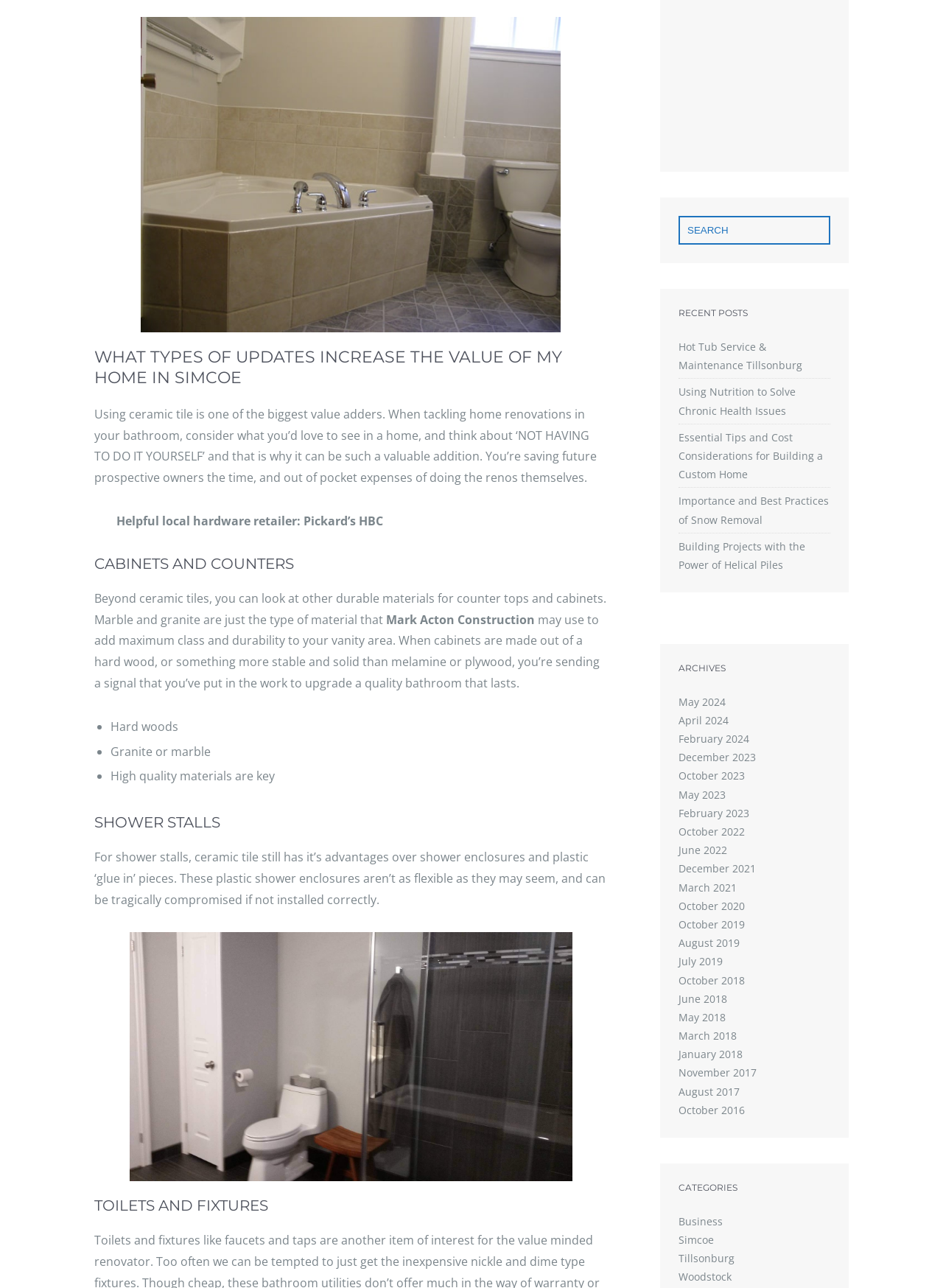What is the topic of the post 'Hot Tub Service & Maintenance Tillsonburg'?
Using the image as a reference, answer the question with a short word or phrase.

Hot tub service and maintenance